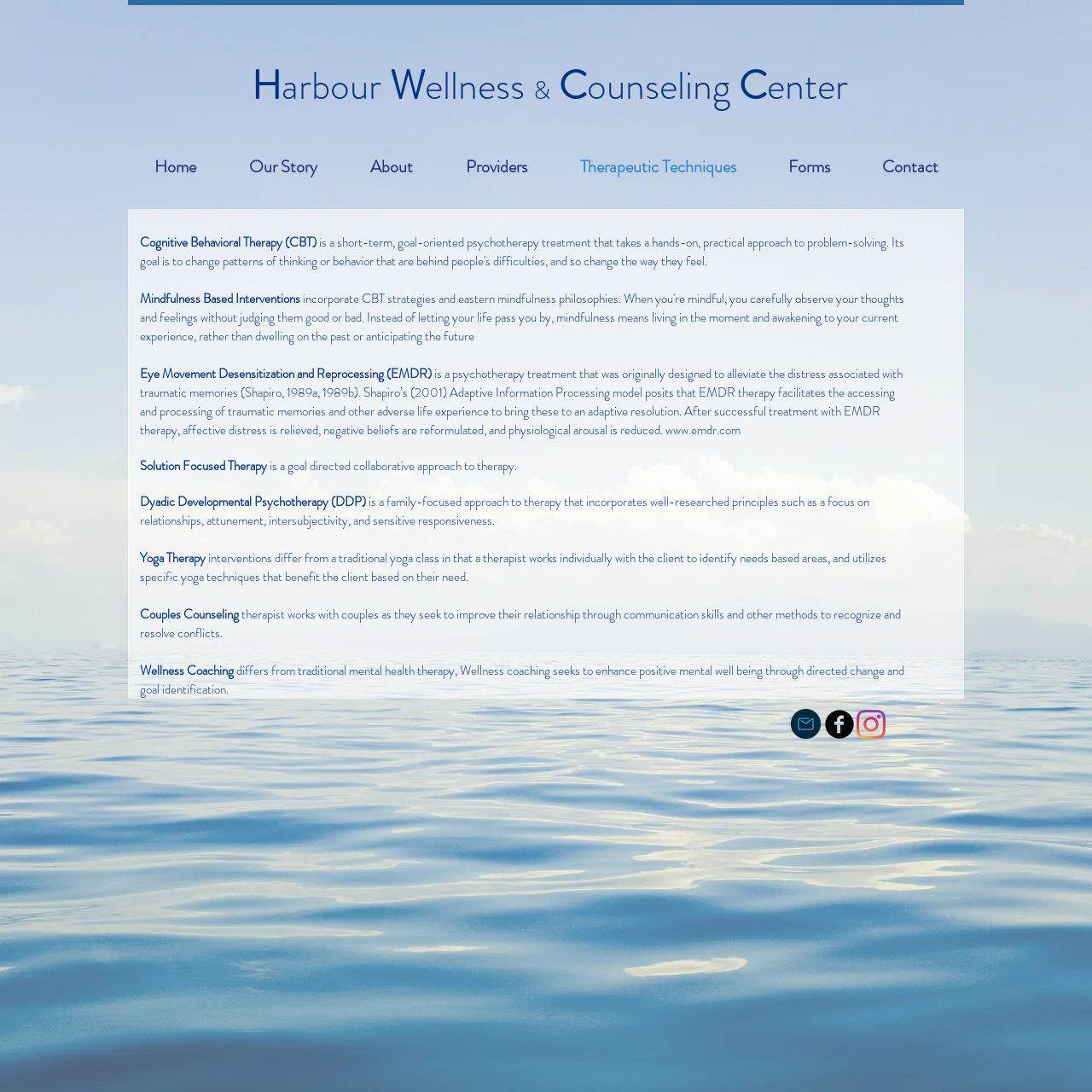What is the purpose of EMDR therapy?
From the image, respond using a single word or phrase.

alleviate distress associated with traumatic memories